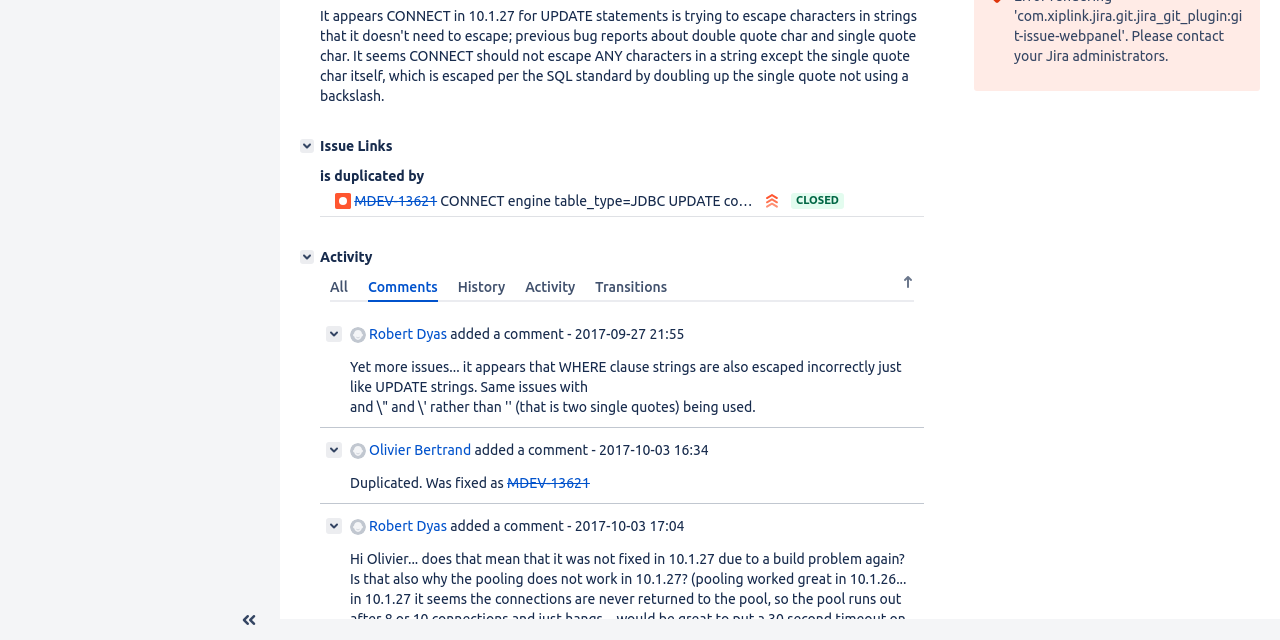Can you find the bounding box coordinates for the UI element given this description: "title="Expand sidebar ( [ )""? Provide the coordinates as four float numbers between 0 and 1: [left, top, right, bottom].

[0.178, 0.945, 0.211, 0.992]